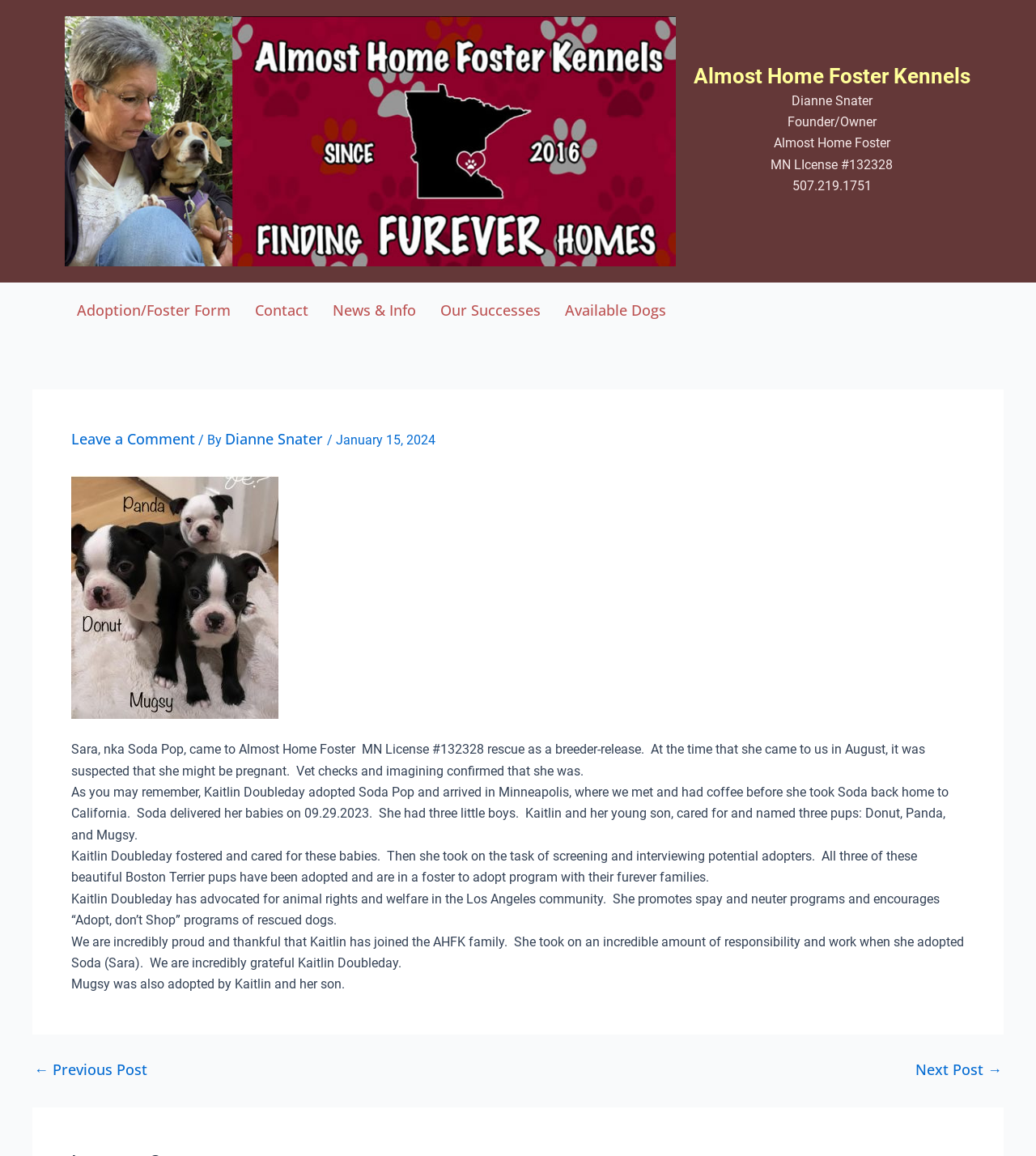Specify the bounding box coordinates for the region that must be clicked to perform the given instruction: "Click on Adoption/Foster Form".

[0.062, 0.252, 0.234, 0.285]